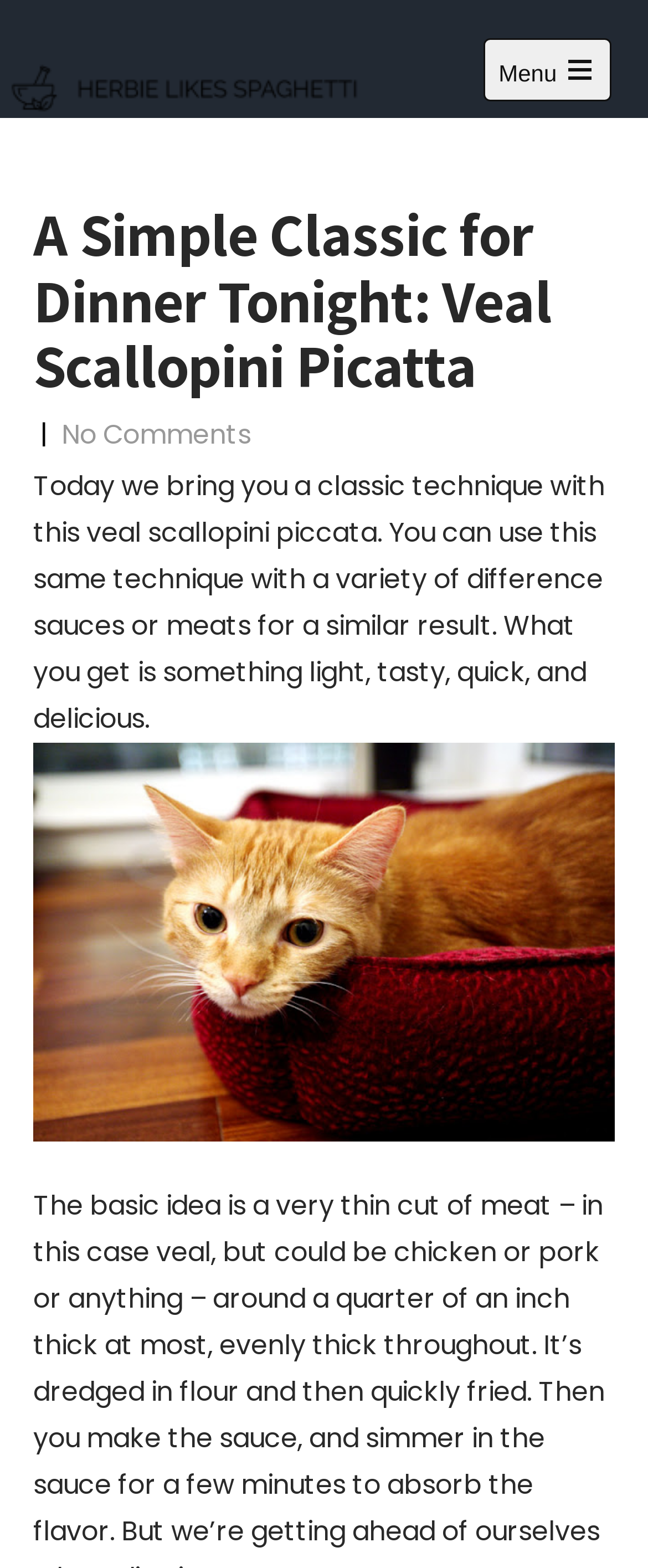Identify and provide the title of the webpage.

A Simple Classic for Dinner Tonight: Veal Scallopini Picatta